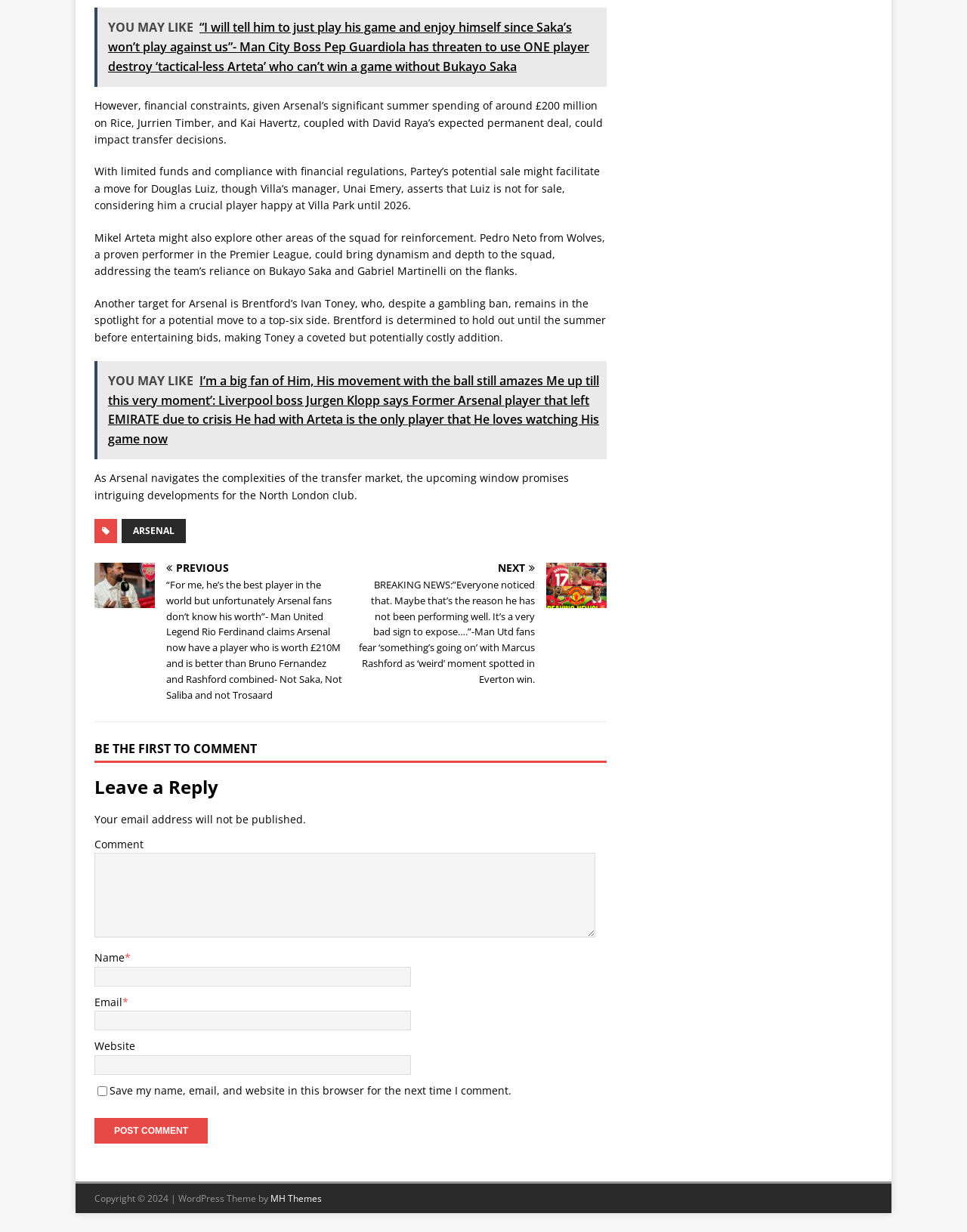Please provide a short answer using a single word or phrase for the question:
What is the position of Pedro Neto in the Premier League?

Winger